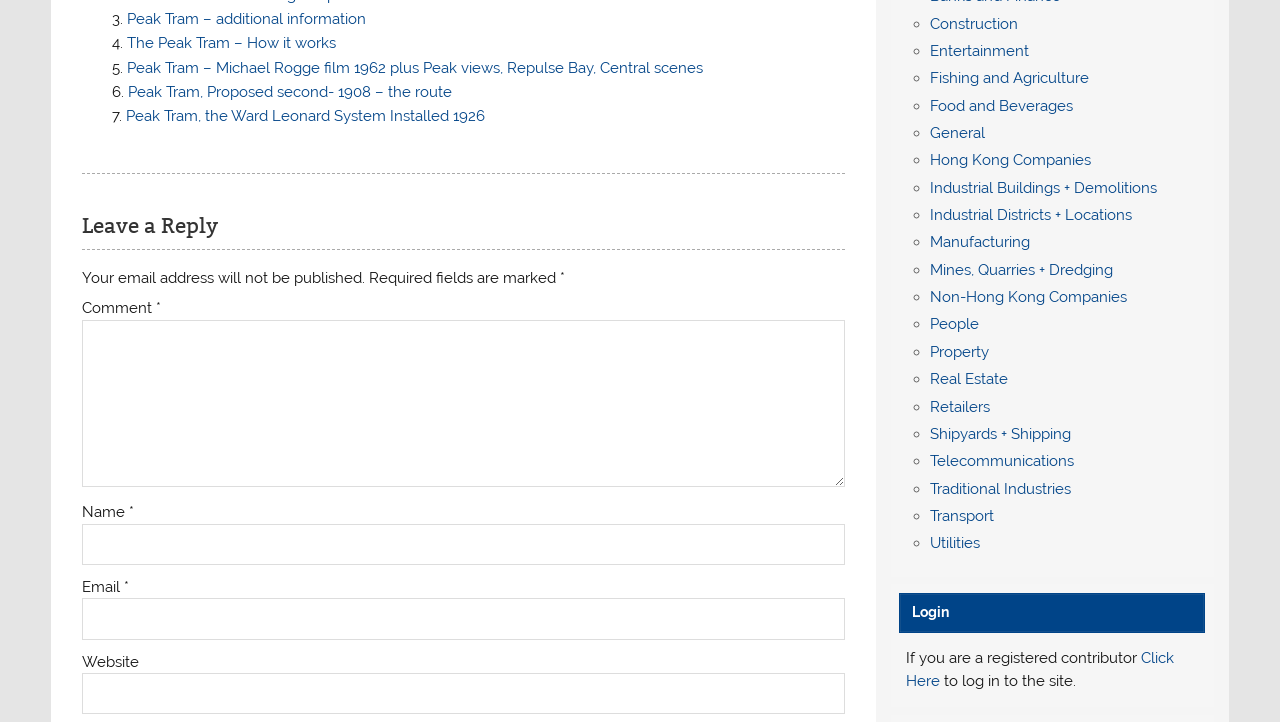Determine the bounding box coordinates of the UI element described by: "parent_node: Email * aria-describedby="email-notes" name="email"".

[0.064, 0.829, 0.66, 0.886]